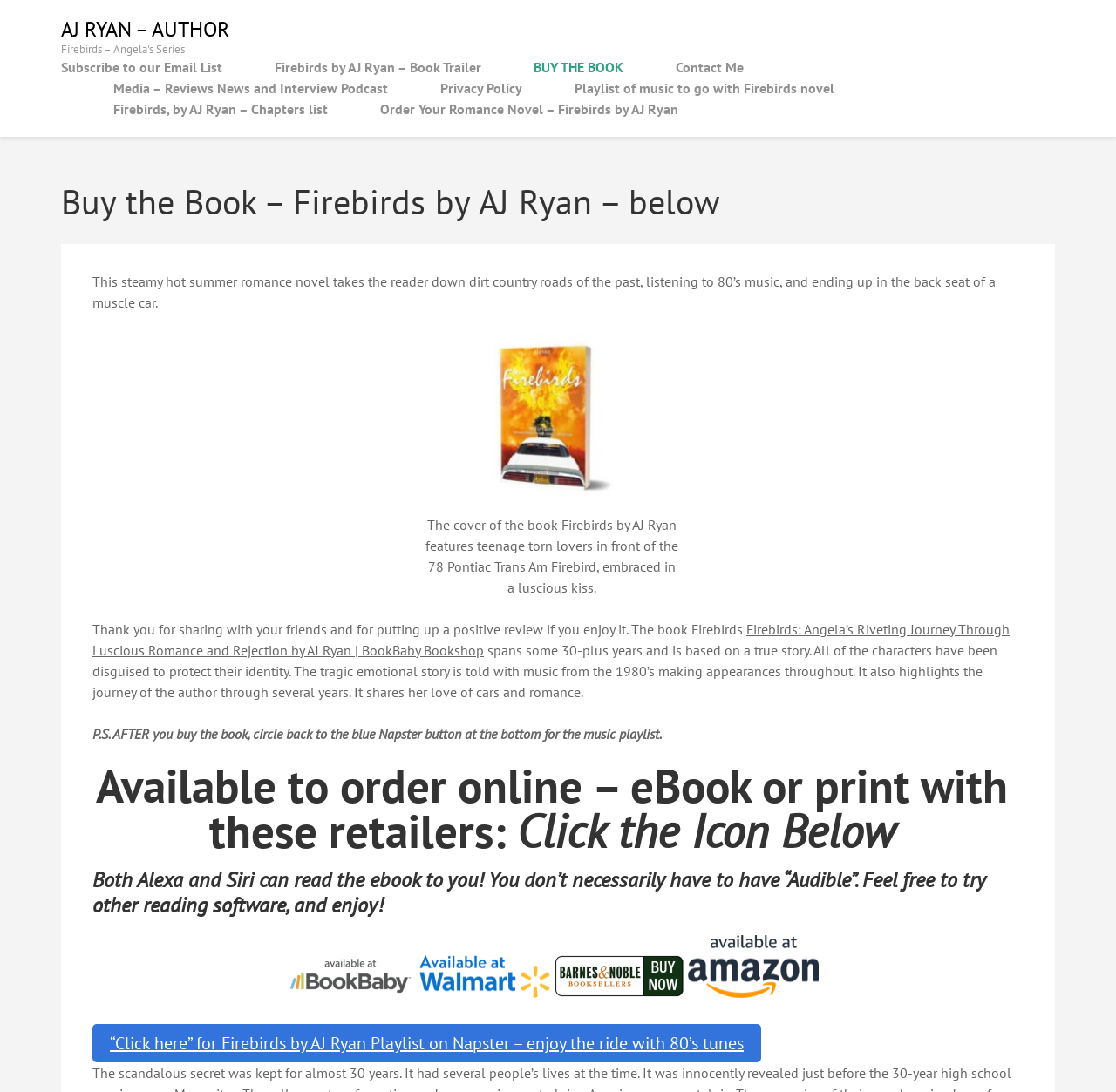Using the elements shown in the image, answer the question comprehensively: What type of car is featured on the cover of the book Firebirds?

The answer can be found by reading the figcaption of the image, which describes the cover of the book Firebirds and mentions a 78 Pontiac Trans Am Firebird.